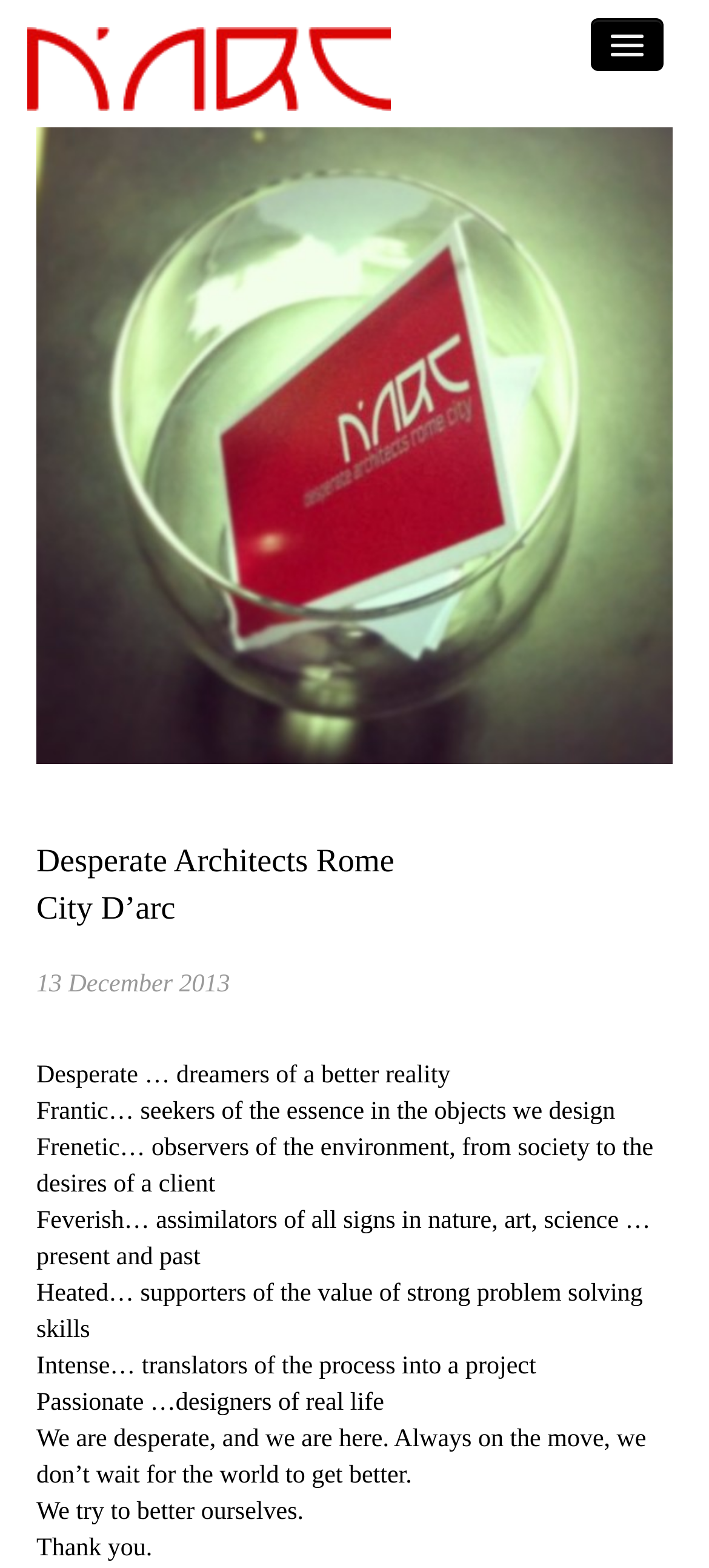Please answer the following question using a single word or phrase: How many paragraphs of text are there in the studio's description?

7